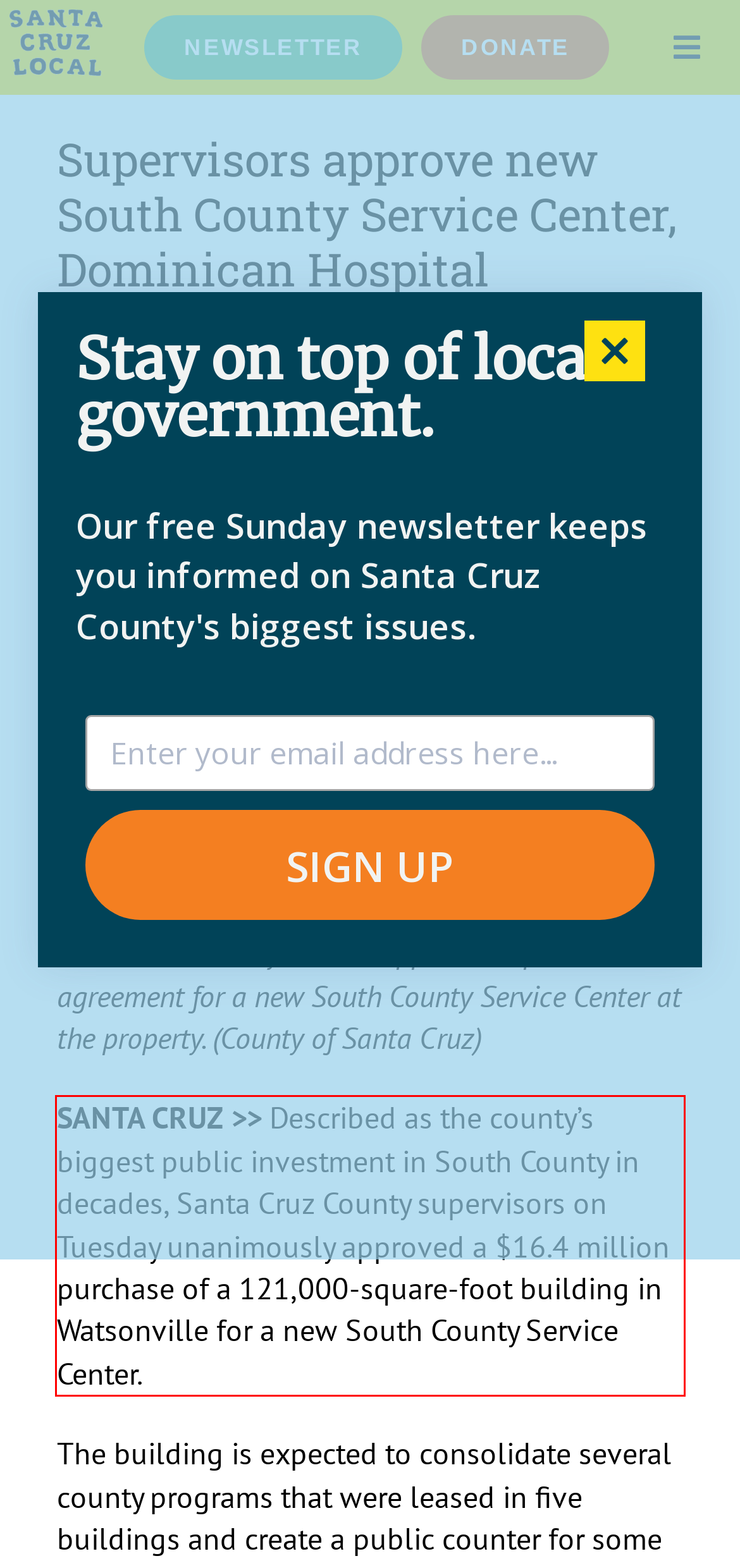Using the provided screenshot of a webpage, recognize the text inside the red rectangle bounding box by performing OCR.

SANTA CRUZ >> Described as the county’s biggest public investment in South County in decades, Santa Cruz County supervisors on Tuesday unanimously approved a $16.4 million purchase of a 121,000-square-foot building in Watsonville for a new South County Service Center.